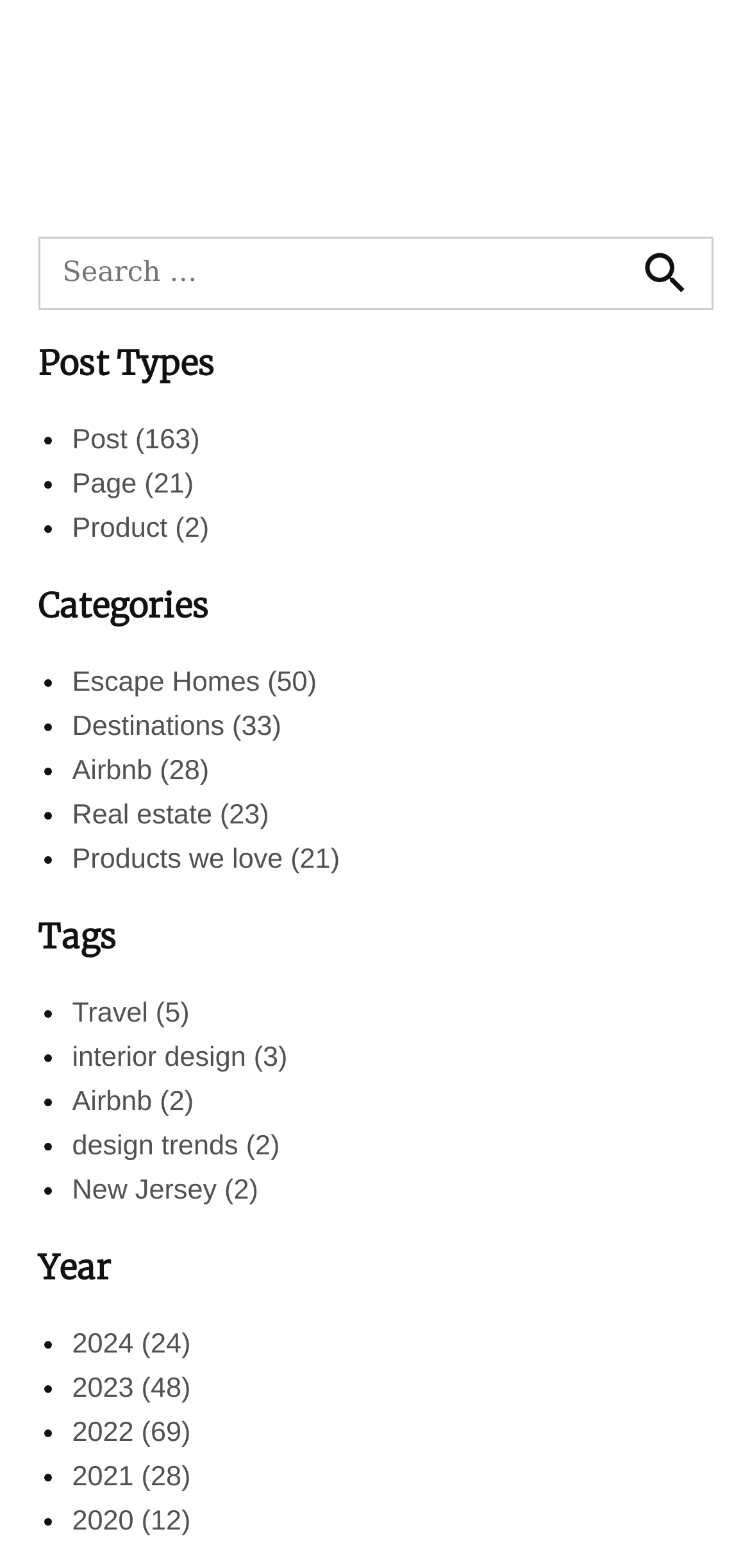Can you specify the bounding box coordinates of the area that needs to be clicked to fulfill the following instruction: "Explore categories"?

[0.096, 0.425, 0.422, 0.445]